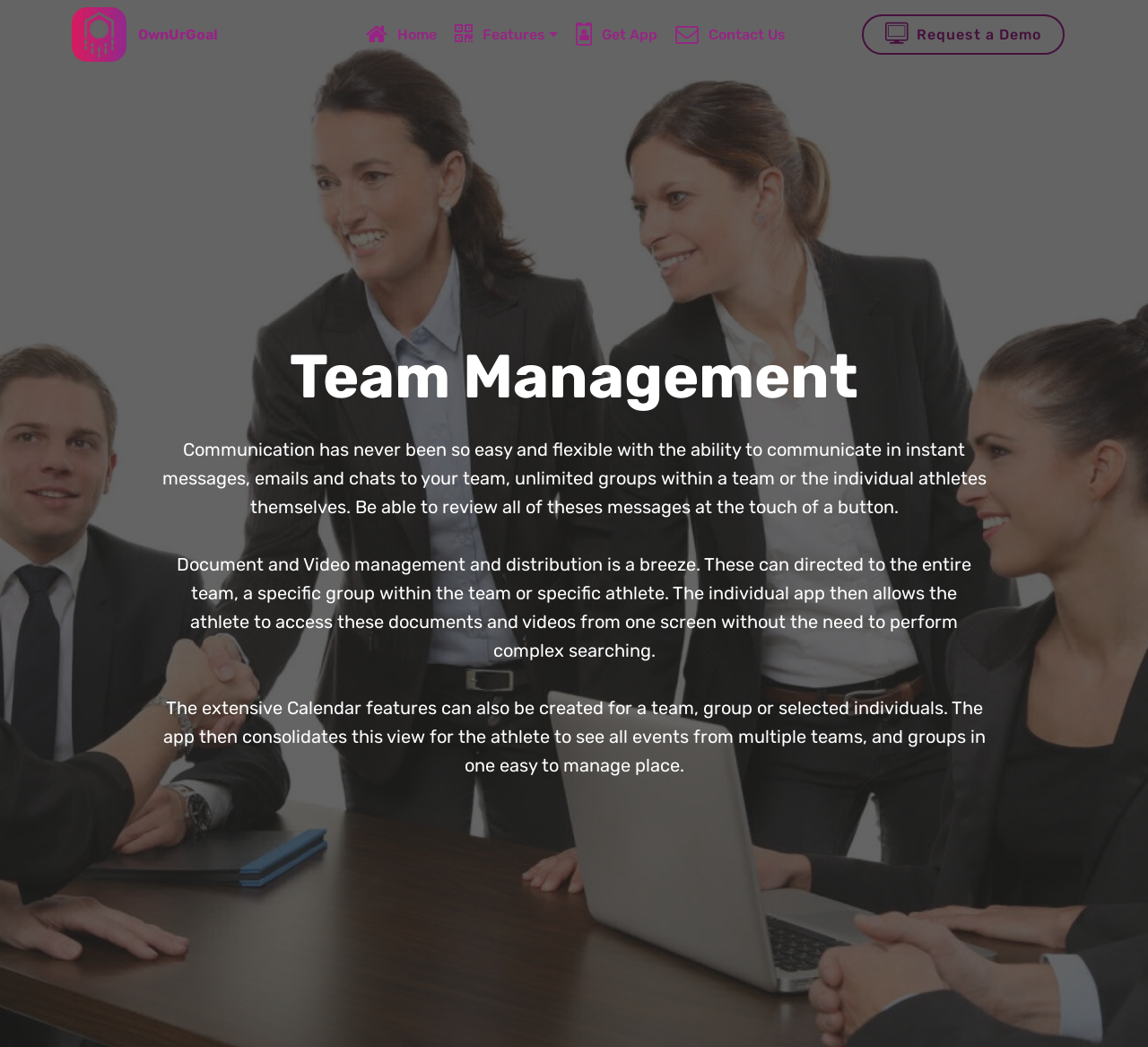Give a one-word or short phrase answer to the question: 
How many ways can team members communicate with each other?

Three